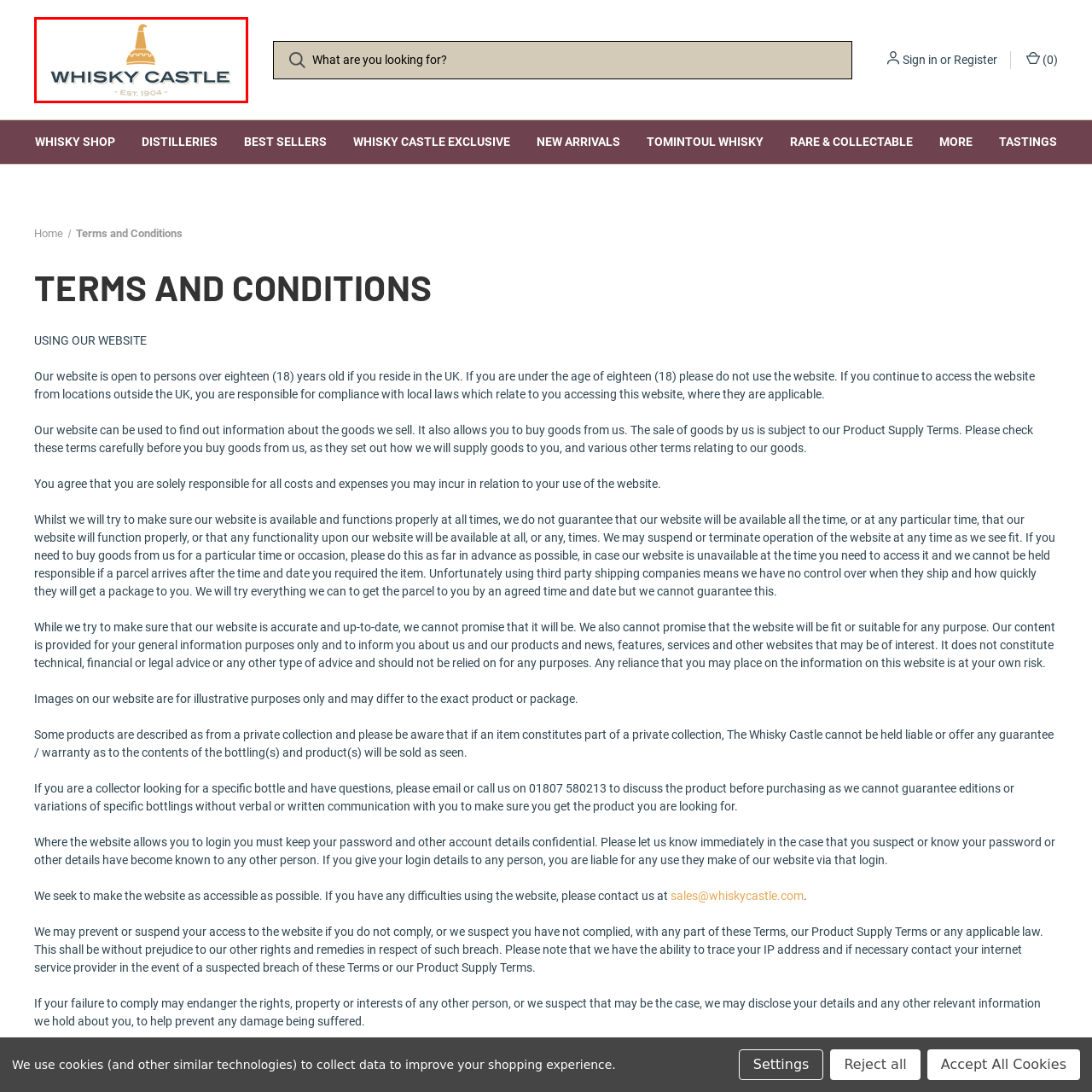What is the color of the castle tower in the logo?
Focus on the image section enclosed by the red bounding box and answer the question thoroughly.

The caption describes the castle tower in the logo as 'highlighted in gold', which indicates that the tower is depicted in a golden color, symbolizing the heritage and tradition associated with whisky distillation.